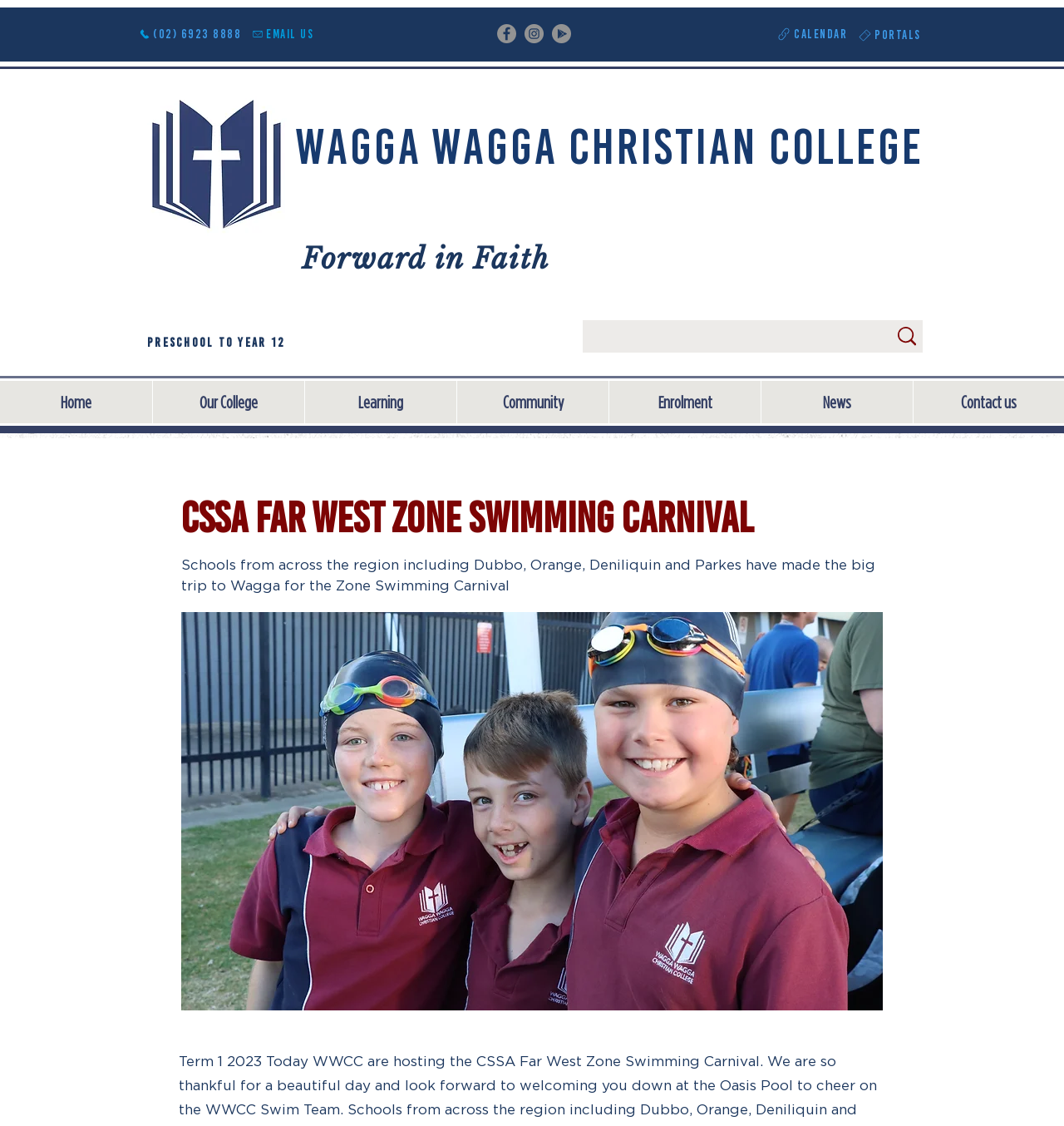Please mark the clickable region by giving the bounding box coordinates needed to complete this instruction: "View calendar".

[0.73, 0.02, 0.8, 0.041]